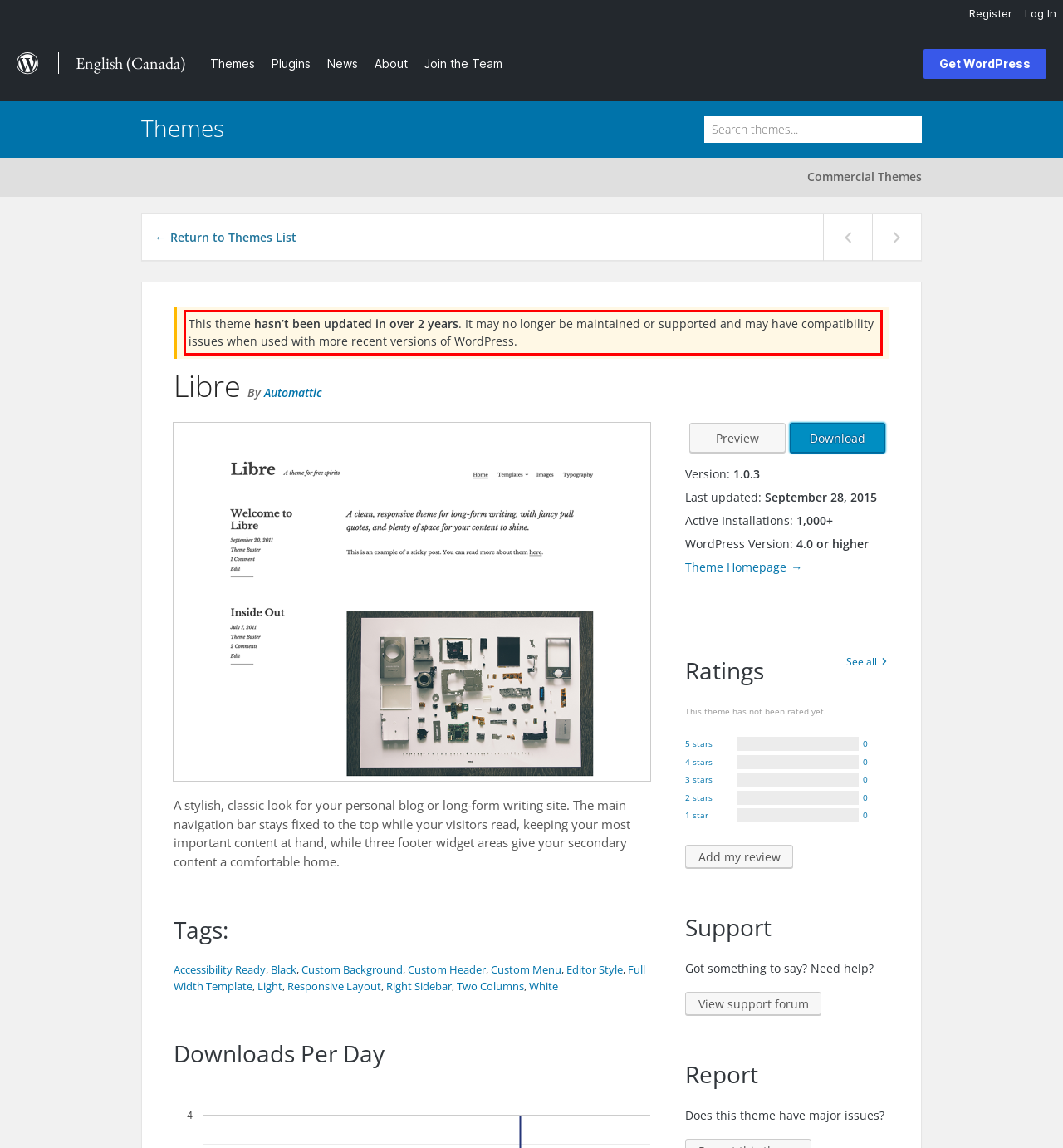Using the provided screenshot of a webpage, recognize and generate the text found within the red rectangle bounding box.

This theme hasn’t been updated in over 2 years. It may no longer be maintained or supported and may have compatibility issues when used with more recent versions of WordPress.